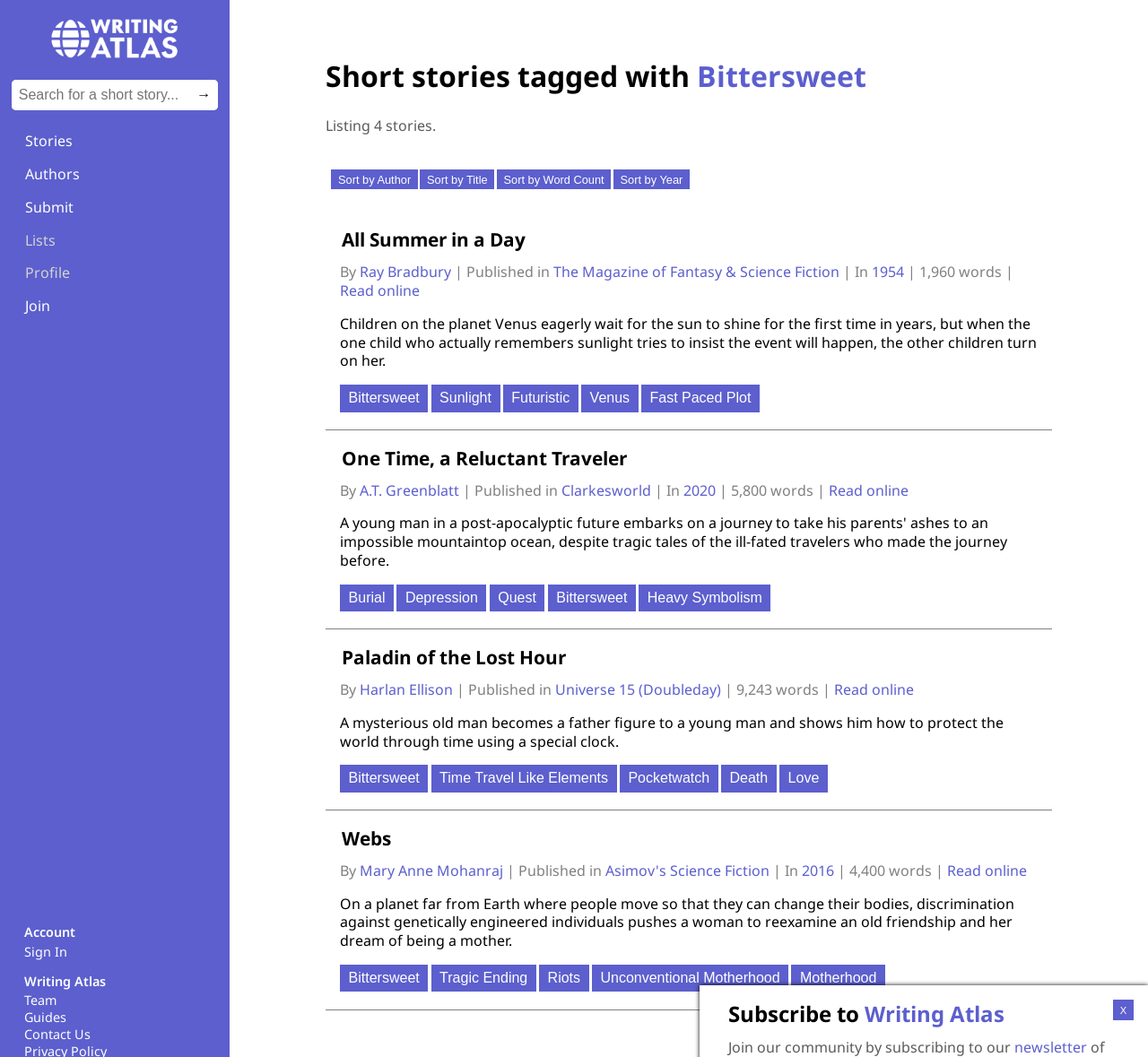Based on the element description "Asimov's Science Fiction", predict the bounding box coordinates of the UI element.

[0.527, 0.814, 0.673, 0.833]